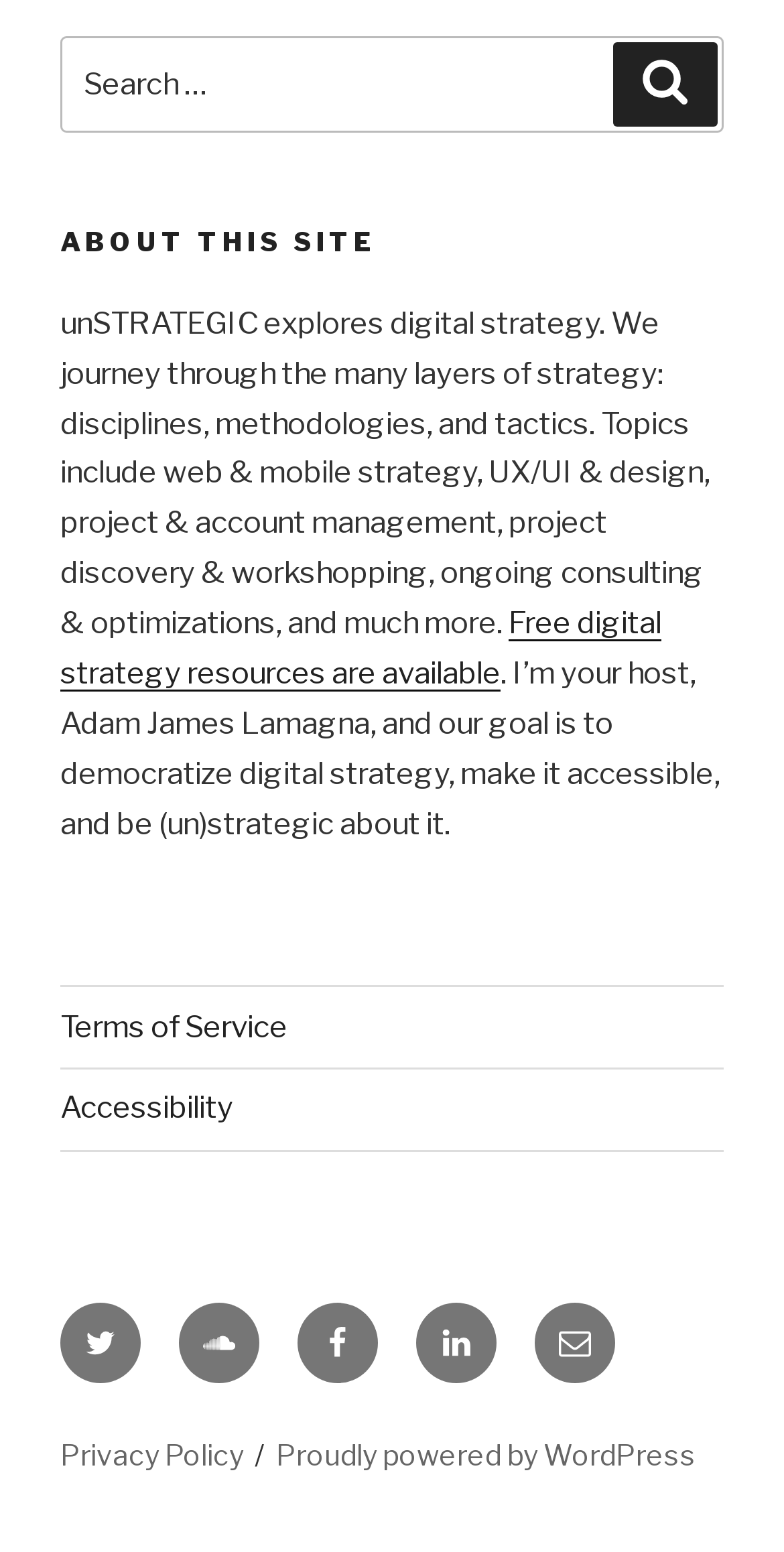Please specify the bounding box coordinates of the area that should be clicked to accomplish the following instruction: "Read the Privacy Policy". The coordinates should consist of four float numbers between 0 and 1, i.e., [left, top, right, bottom].

[0.077, 0.926, 0.31, 0.948]